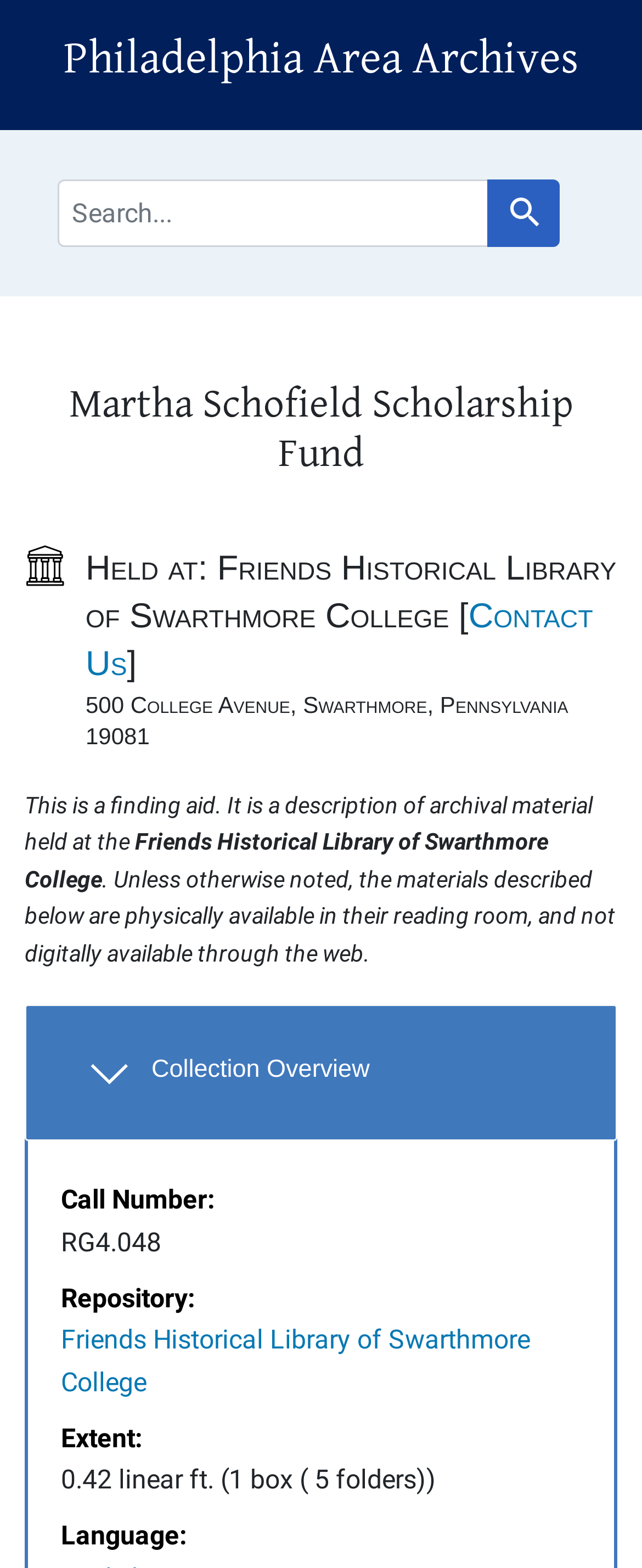Please determine the bounding box coordinates of the clickable area required to carry out the following instruction: "View collection overview". The coordinates must be four float numbers between 0 and 1, represented as [left, top, right, bottom].

[0.038, 0.64, 0.962, 0.728]